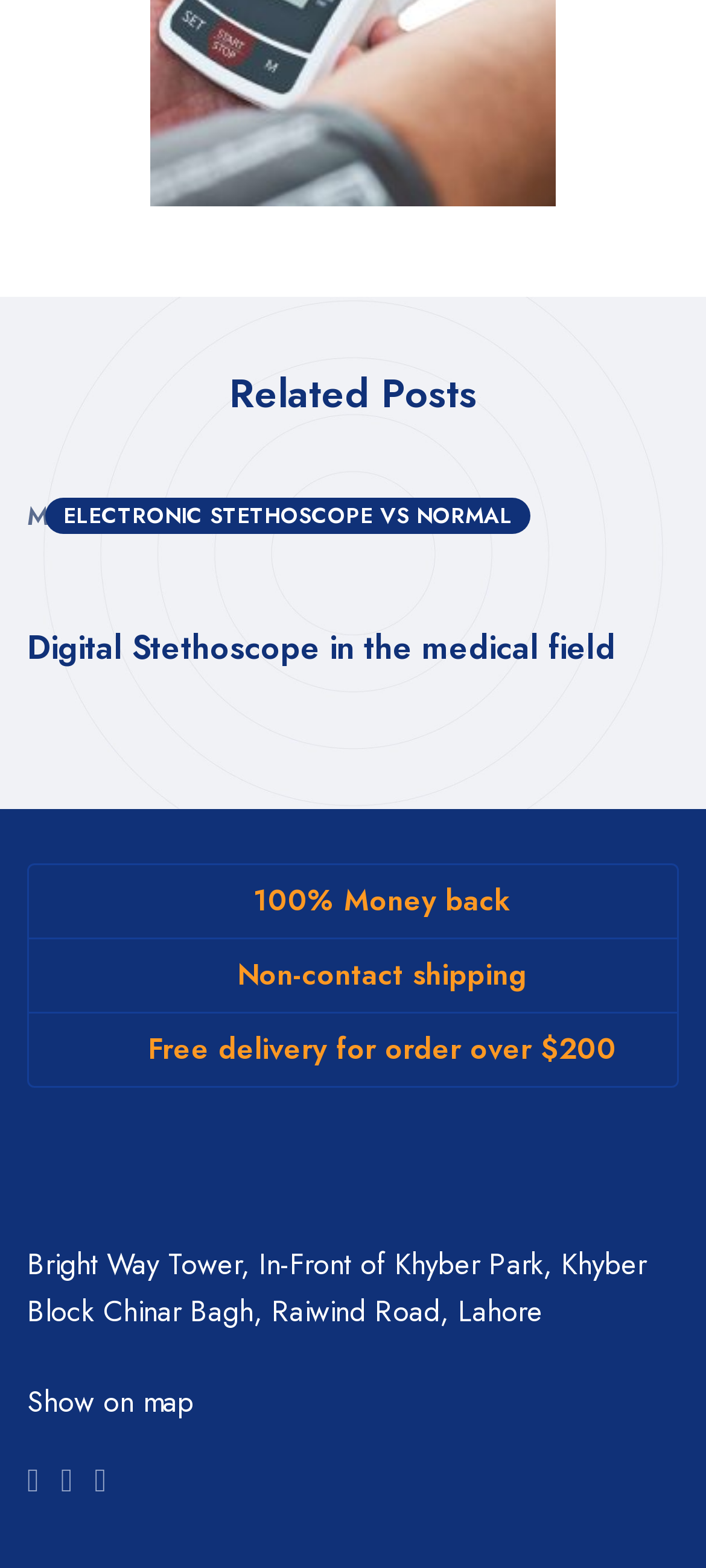Answer the following query concisely with a single word or phrase:
What is the title of the first related post?

ELECTRONIC STETHOSCOPE VS NORMAL